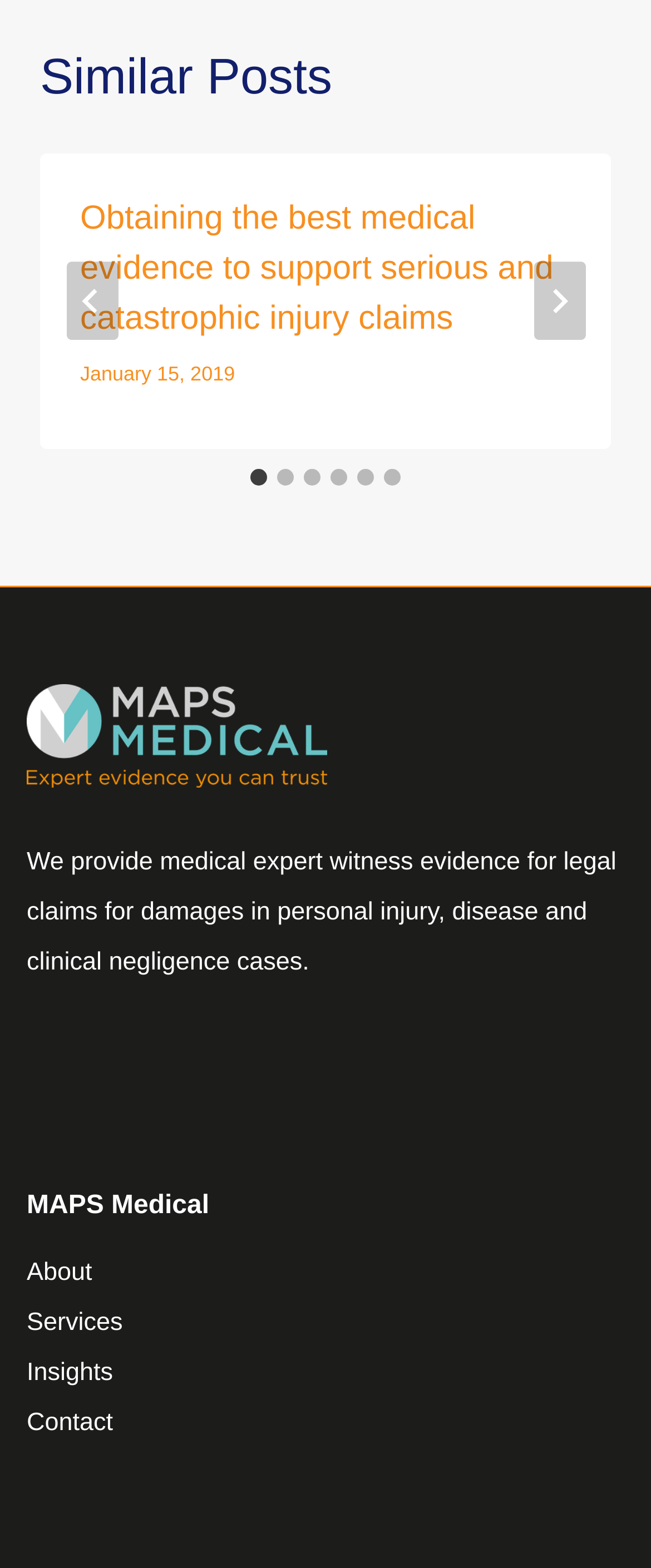Can you find the bounding box coordinates for the element that needs to be clicked to execute this instruction: "Go to the next slide"? The coordinates should be given as four float numbers between 0 and 1, i.e., [left, top, right, bottom].

[0.819, 0.167, 0.899, 0.216]